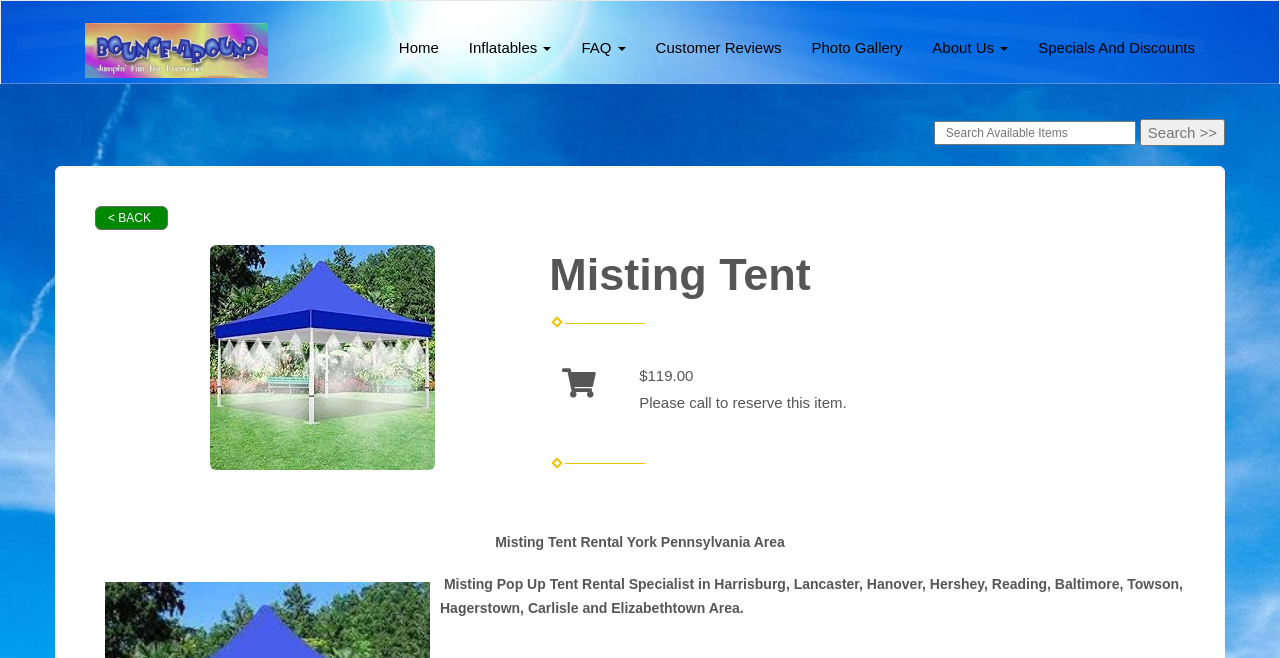What is the name of the company?
Examine the image closely and answer the question with as much detail as possible.

The company name can be inferred from the top-level element 'Tropical Misting Tent Rental PA & MD' which suggests that the company is 3 Monkeys Inflatables, a rental service for inflatables and other party equipment.